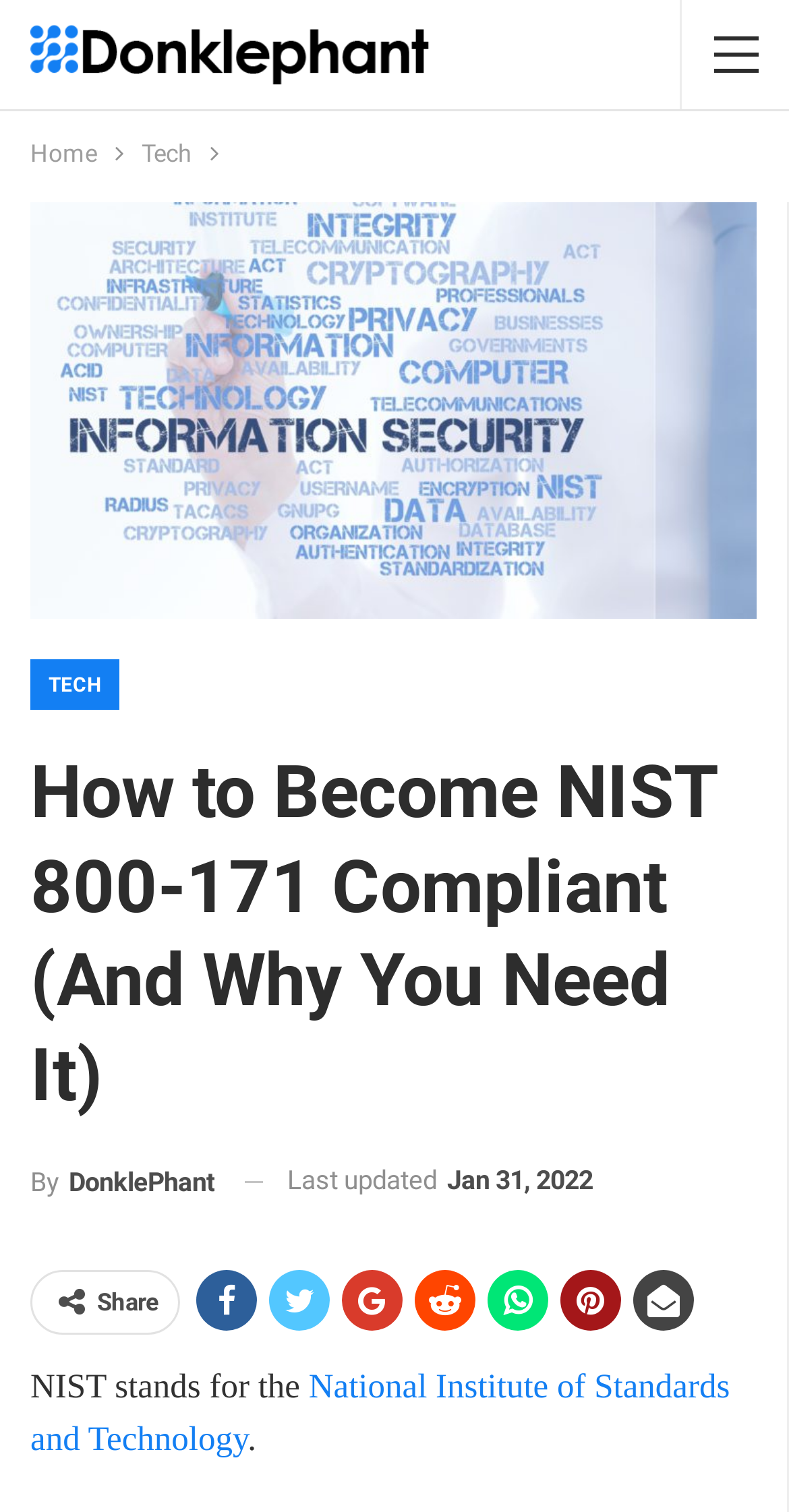How many social media sharing links are there?
With the help of the image, please provide a detailed response to the question.

There are six social media sharing links located at the bottom of the webpage, with icons represented by Unicode characters '', '', '', '', '', and ''. These links are used to share the webpage on various social media platforms.